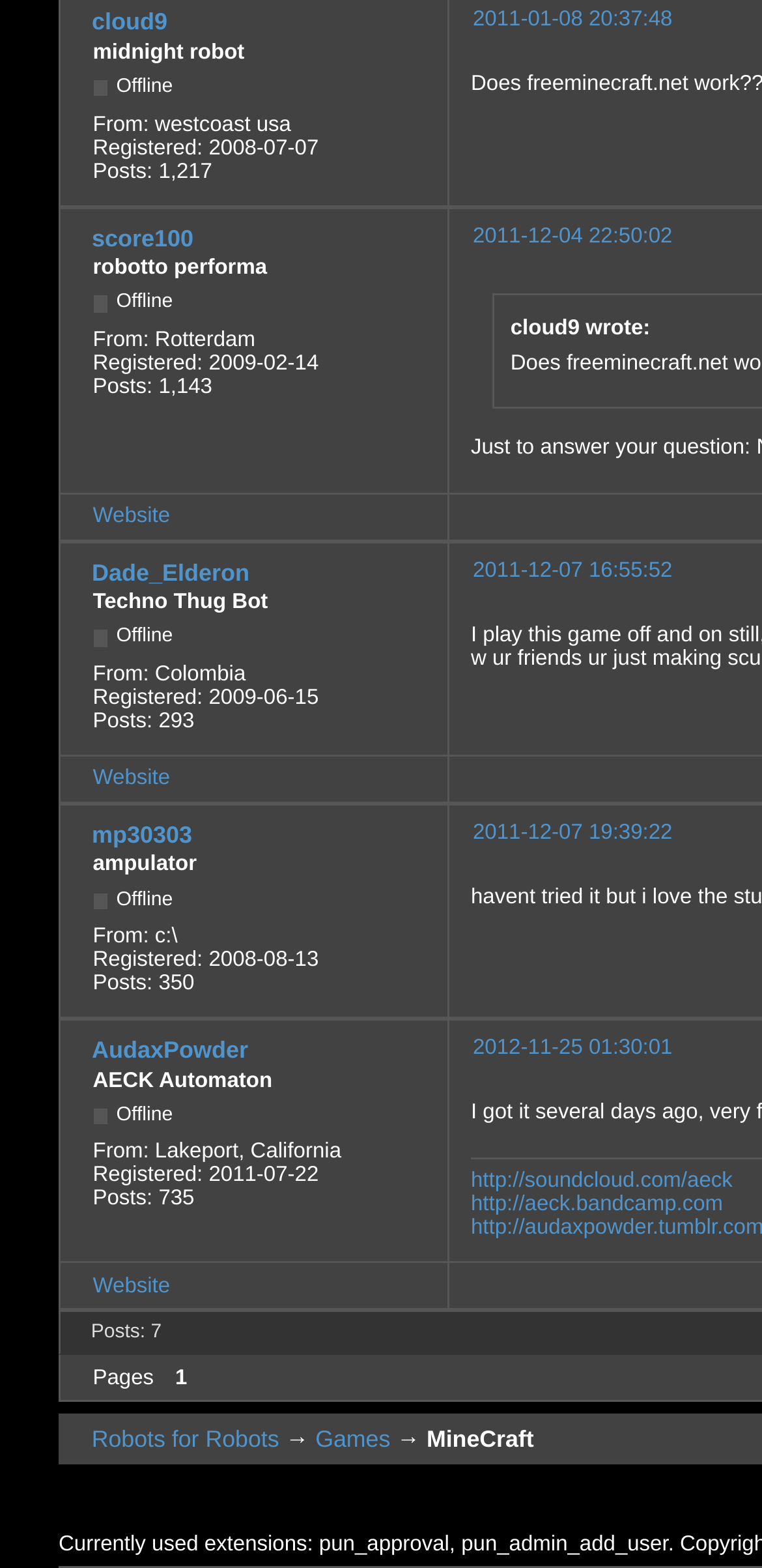Locate the bounding box coordinates of the area to click to fulfill this instruction: "Explore game category". The bounding box should be presented as four float numbers between 0 and 1, in the order [left, top, right, bottom].

None